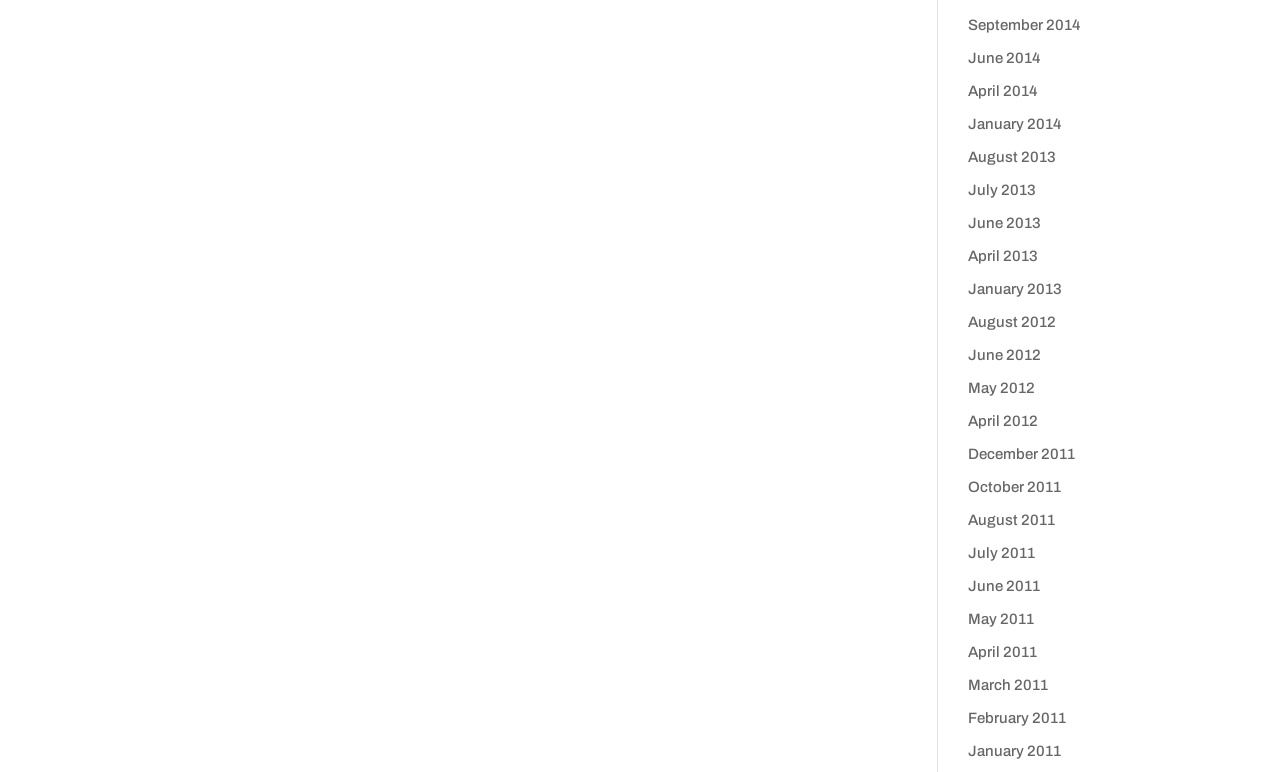Please respond in a single word or phrase: 
How many months are listed from 2011?

12